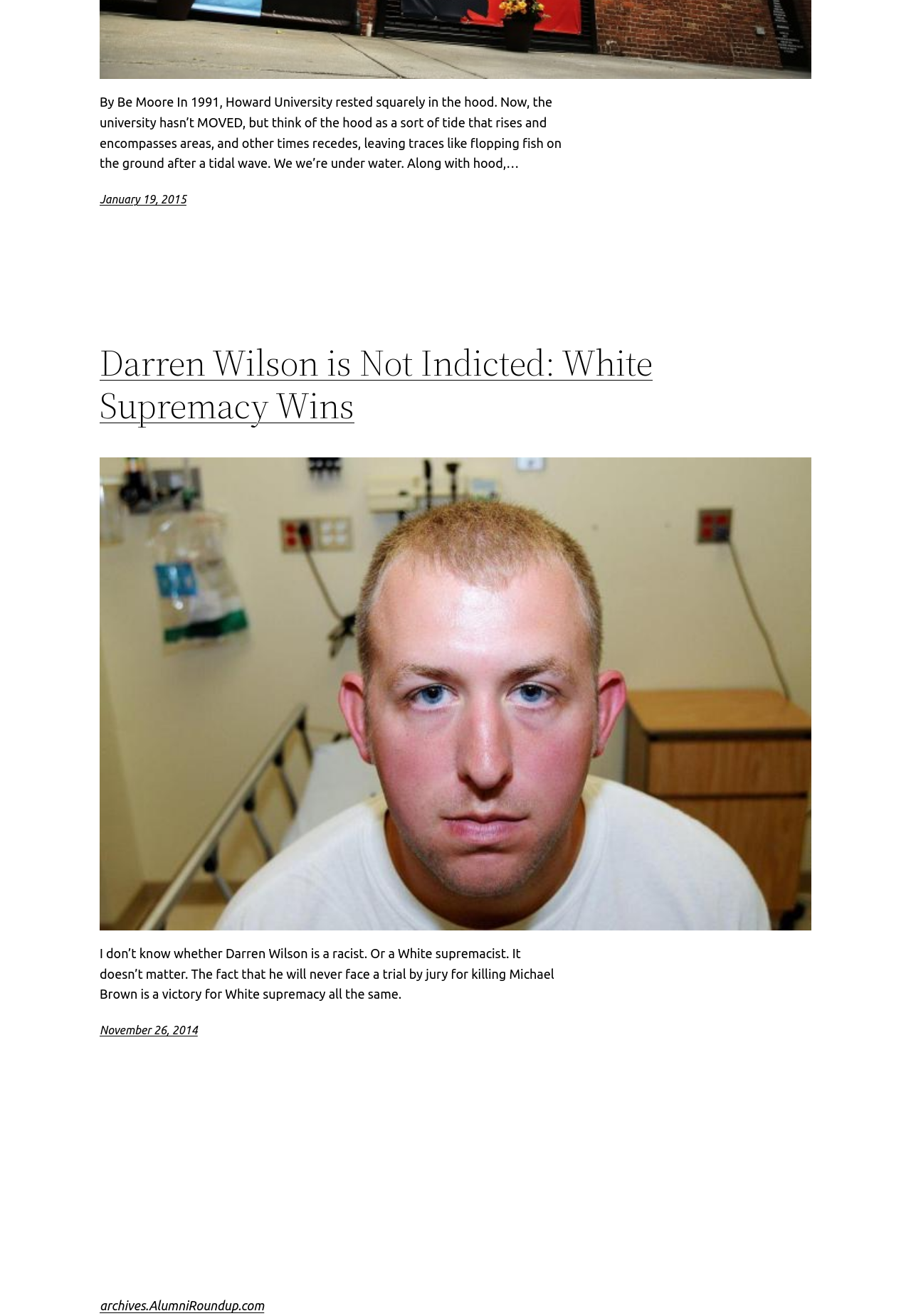Please give a succinct answer to the question in one word or phrase:
What is the name of the website mentioned at the bottom of the page?

archives.AlumniRoundup.com